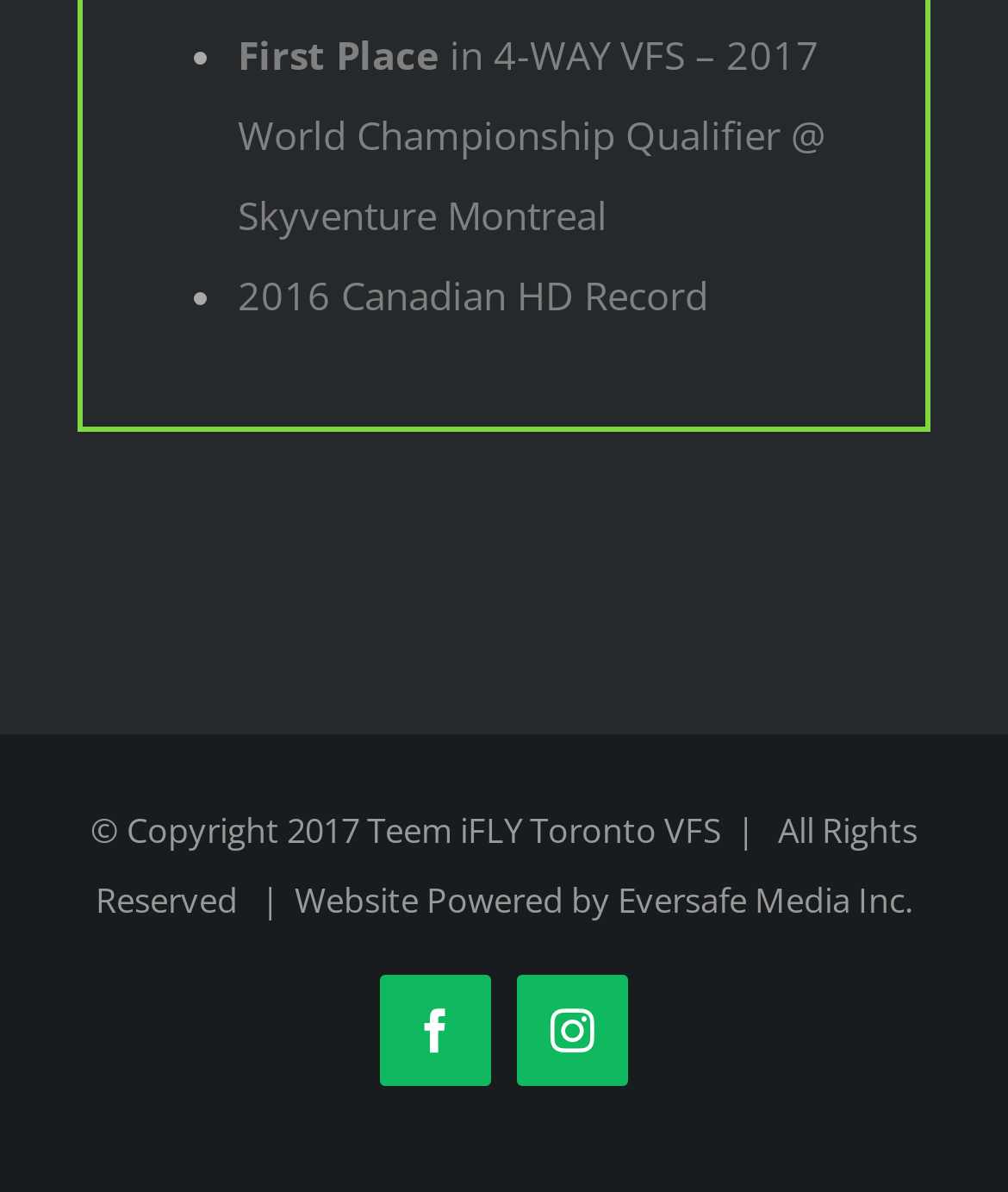What is the year of the copyright mentioned at the bottom?
Look at the image and answer the question using a single word or phrase.

2017